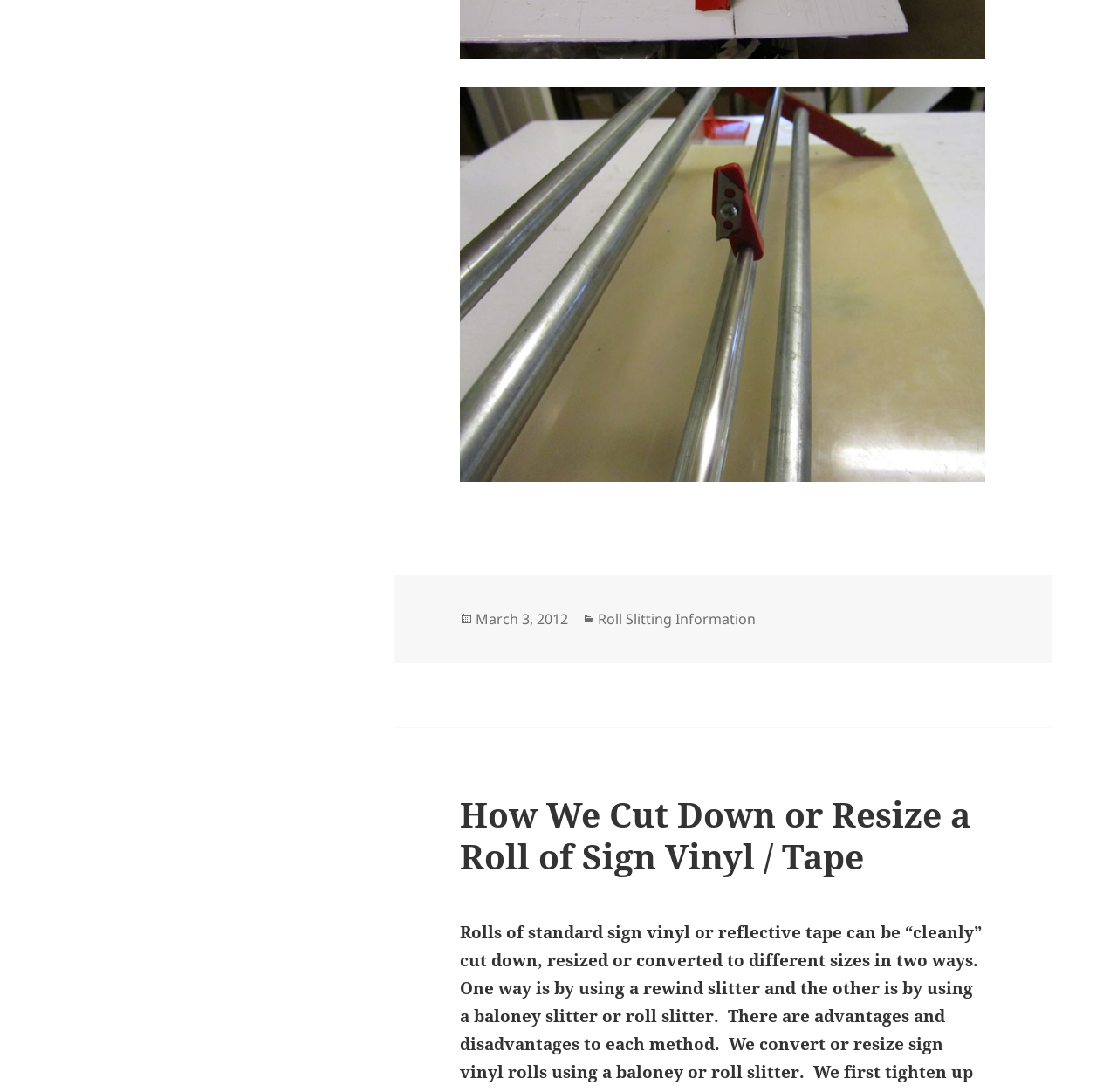Give a one-word or short-phrase answer to the following question: 
What is the topic of this article?

Cutting down or resizing a roll of sign vinyl or tape